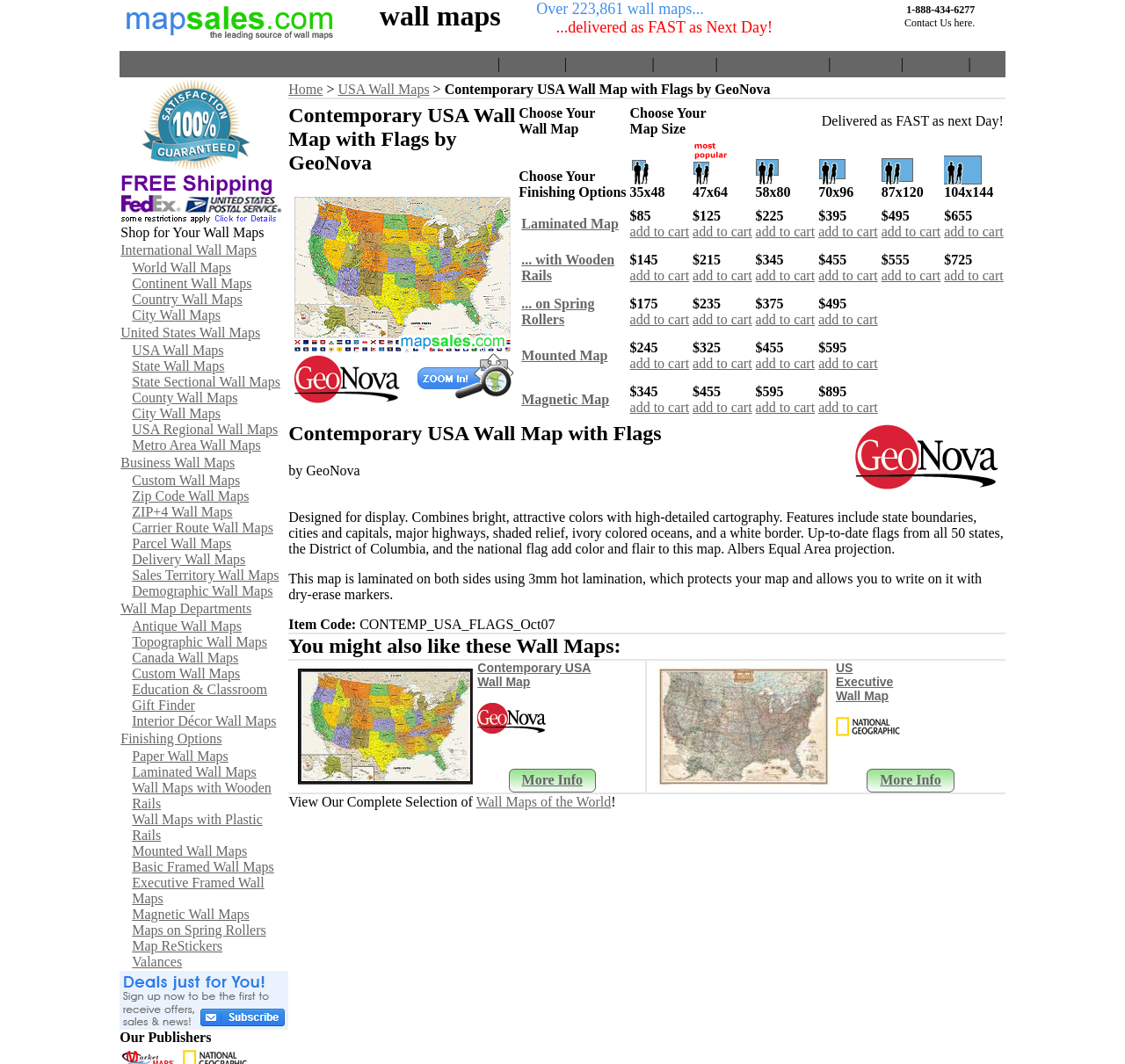Pinpoint the bounding box coordinates of the element that must be clicked to accomplish the following instruction: "Click on the 'Home' link". The coordinates should be in the format of four float numbers between 0 and 1, i.e., [left, top, right, bottom].

[0.408, 0.053, 0.439, 0.067]